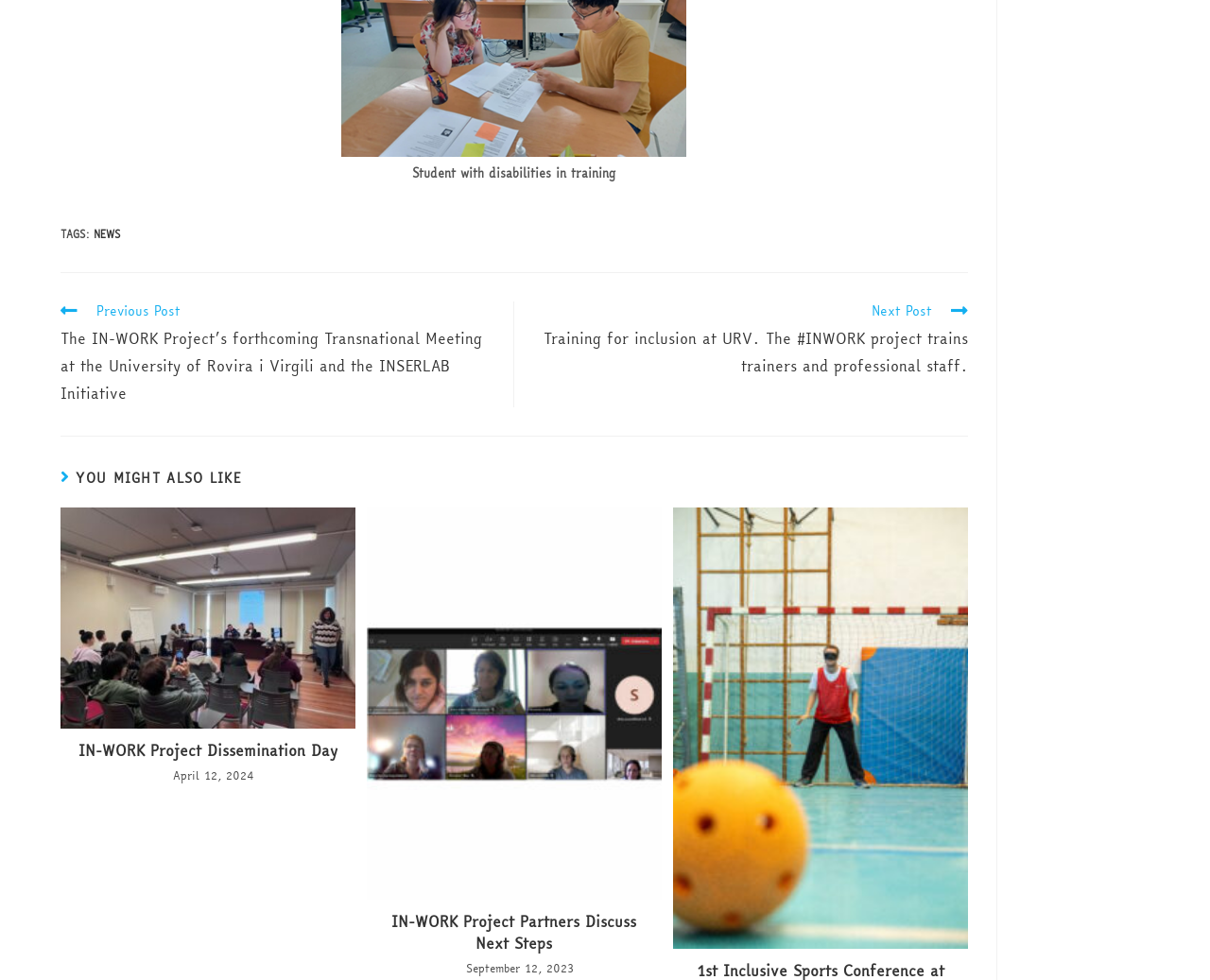Answer the question in a single word or phrase:
What is the date of the article 'IN-WORK Project Partners Discuss Next Steps'?

September 12, 2023